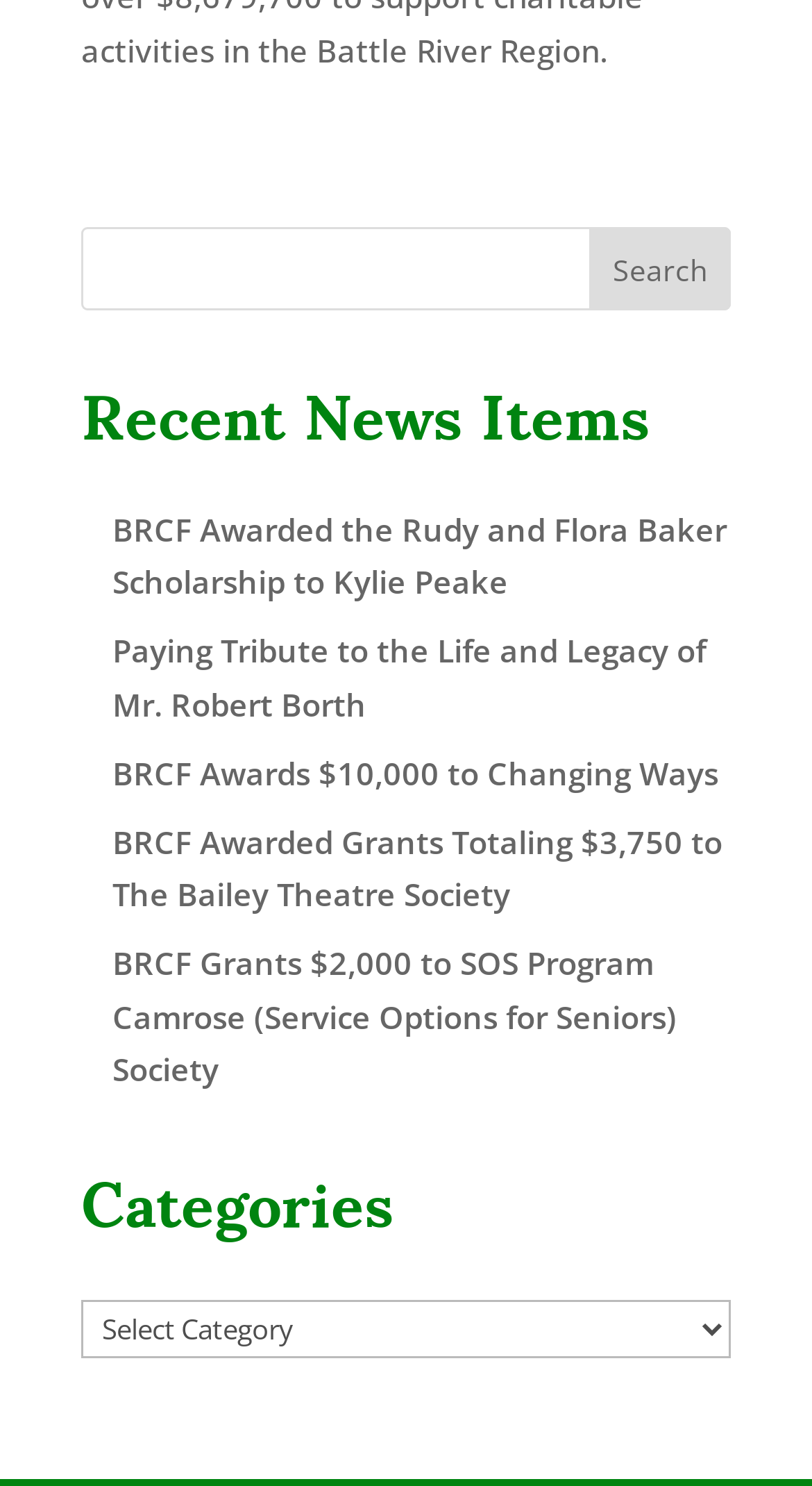What is the purpose of the search box?
Refer to the image and offer an in-depth and detailed answer to the question.

The search box is located at the top of the webpage, and it has a button labeled 'Search'. This suggests that the search box is intended for users to search for specific news items or keywords within the webpage's content.